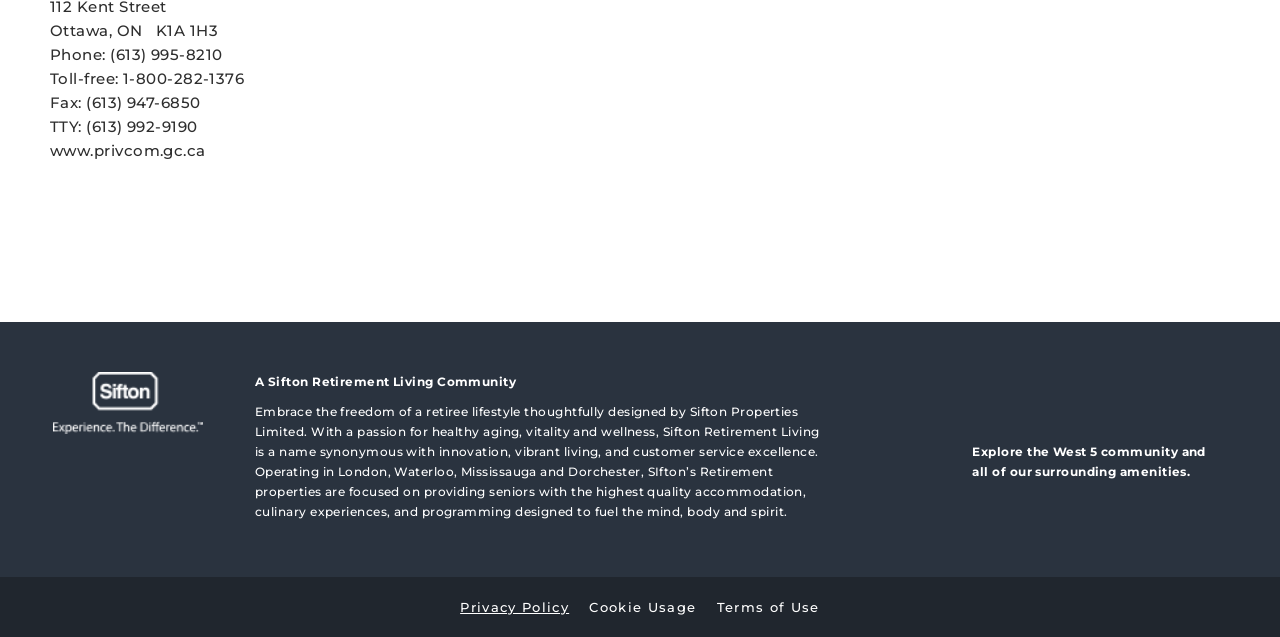What is the name of the retirement living community?
Kindly offer a comprehensive and detailed response to the question.

The name of the retirement living community can be found in the middle section of the webpage, where the description of the community is written. It is mentioned as 'A Sifton Retirement Living Community'.